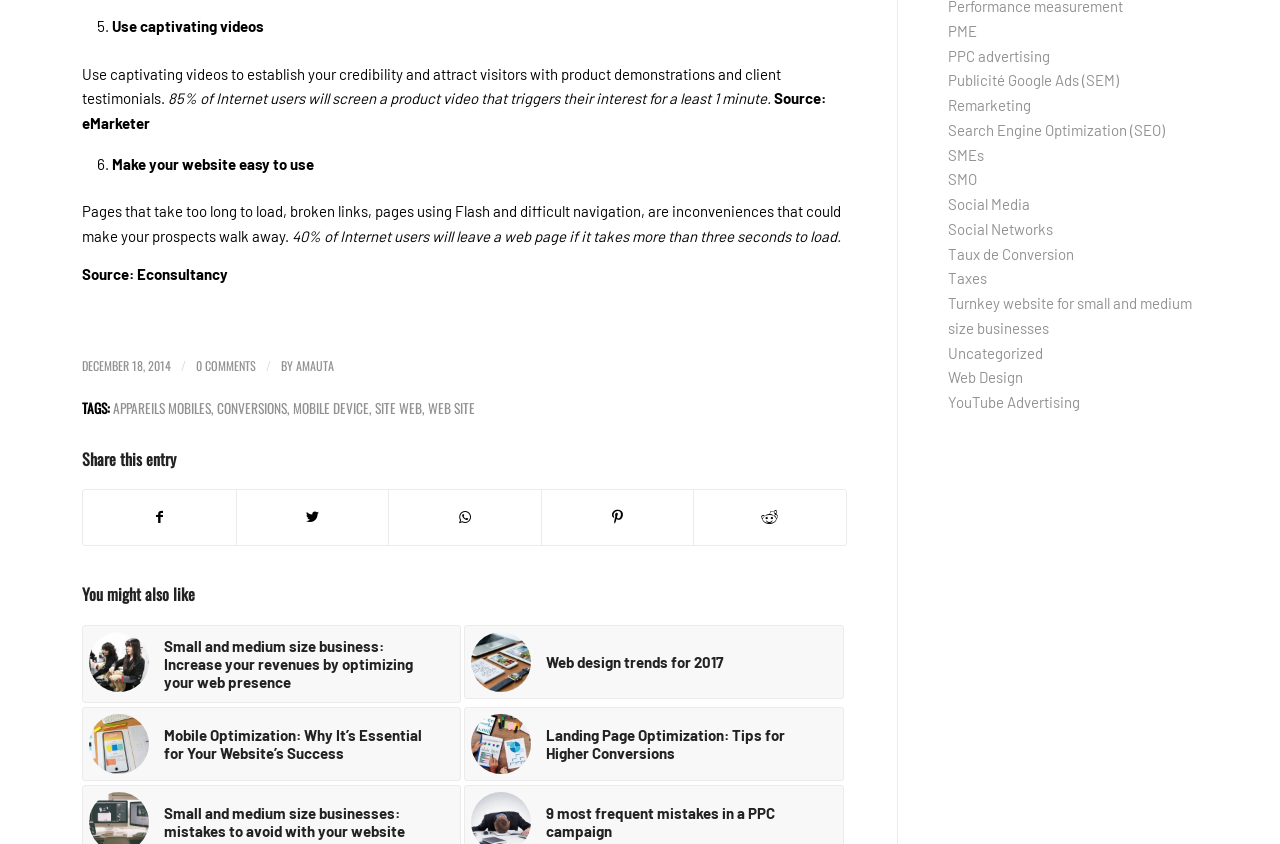Determine the bounding box coordinates of the element's region needed to click to follow the instruction: "Share on Facebook". Provide these coordinates as four float numbers between 0 and 1, formatted as [left, top, right, bottom].

[0.065, 0.58, 0.184, 0.645]